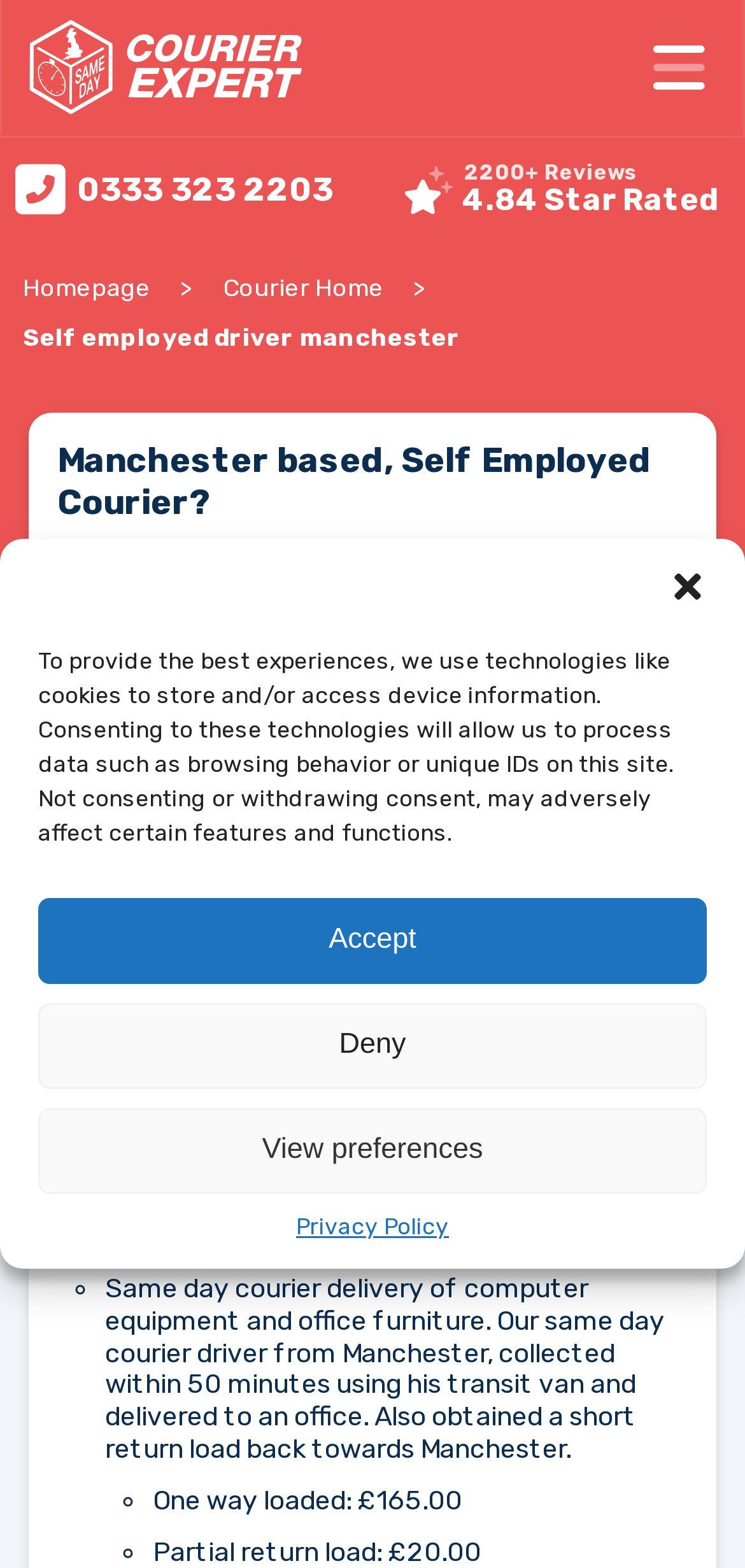Explain the features and main sections of the webpage comprehensively.

The webpage is about Courier Expert, a same-day courier company, with a focus on recruiting self-employed couriers in Manchester and surrounding areas. At the top of the page, there is a dialog box for managing cookie consent, which includes buttons to accept, deny, or view preferences. Below this, there is a logo image of Courier Expert and a link to the company's name.

On the top-right corner, there is a menu link. Below the logo, there is a phone number link, "0333 323 2203", with a heading element above it. Next to the phone number, there is a link to the company's reviews, "2200+ Reviews 4.84 Star Rated".

The main content of the page starts with a breadcrumb navigation section, which includes links to the homepage, courier home, and self-employed driver Manchester. Below this, there is a heading that reads "Manchester based, Self Employed Courier?" followed by a paragraph of text describing the company's recruitment needs.

The text explains that the company is looking for smart and friendly drivers with clean, well-maintained vehicles to operate a fast, efficient, and reliable courier service. Below this, there is another paragraph of text describing the company's services, including same-day courier work and return loads.

The page also includes a list of examples of courier work from Manchester, with bullet points and descriptive text. The list includes details of a same-day courier delivery of computer equipment and office furniture, with information about the payment for the job.